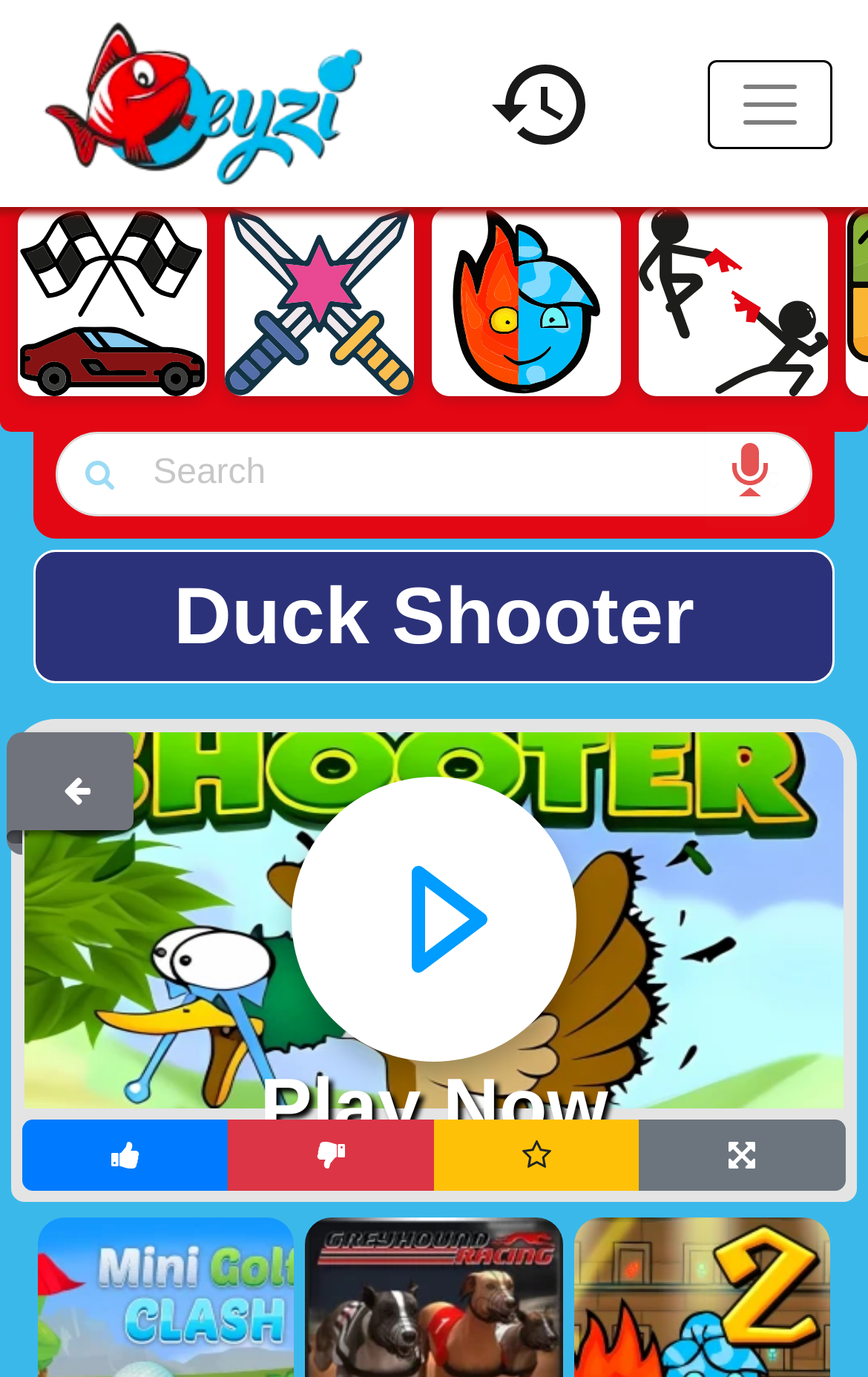Look at the image and give a detailed response to the following question: Can I play the game in full screen?

I found a button with the text 'Full Screen', which suggests that I can play the game in full screen mode.